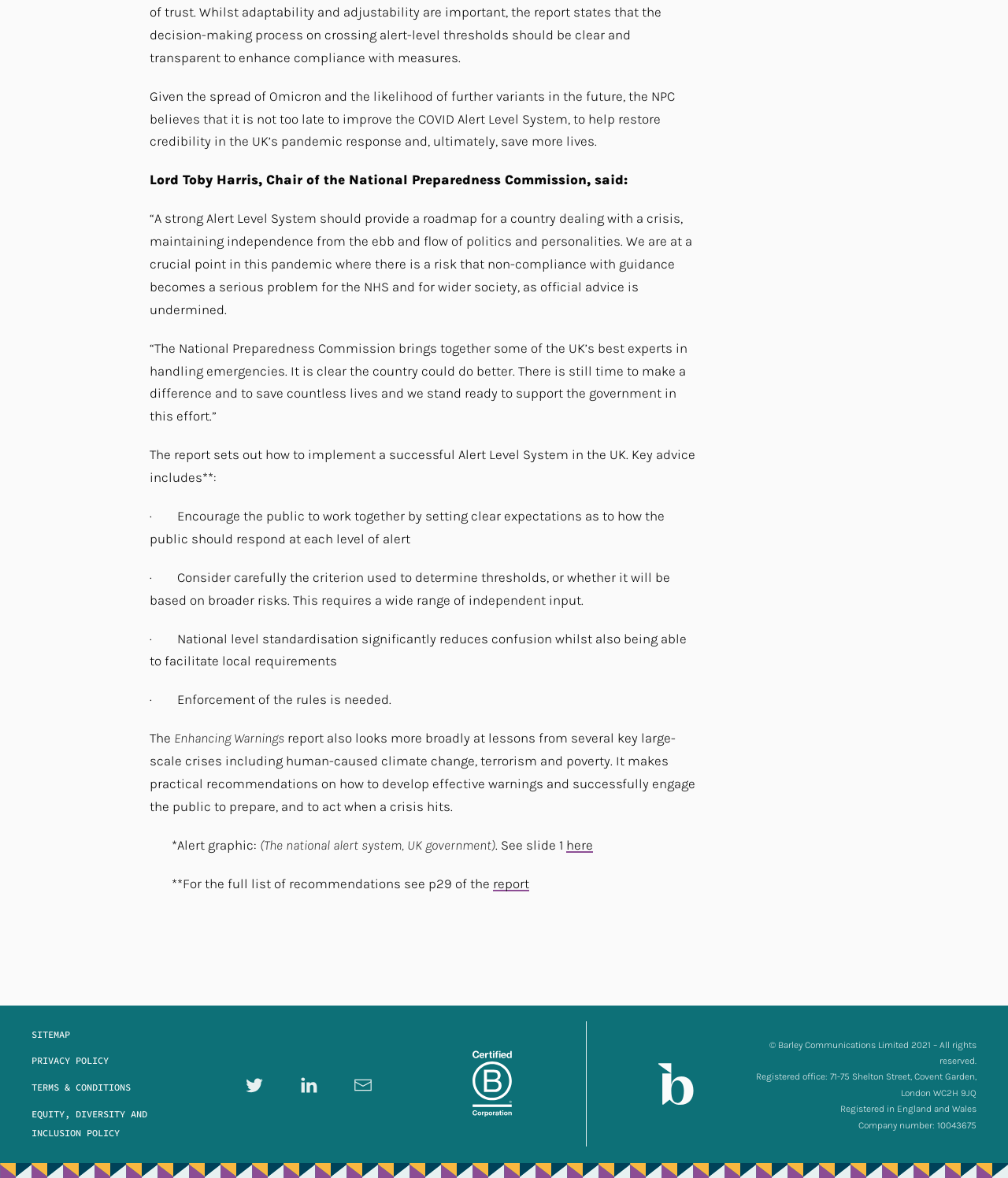Answer the following in one word or a short phrase: 
What is the purpose of the report mentioned in the article?

To provide recommendations on crisis management